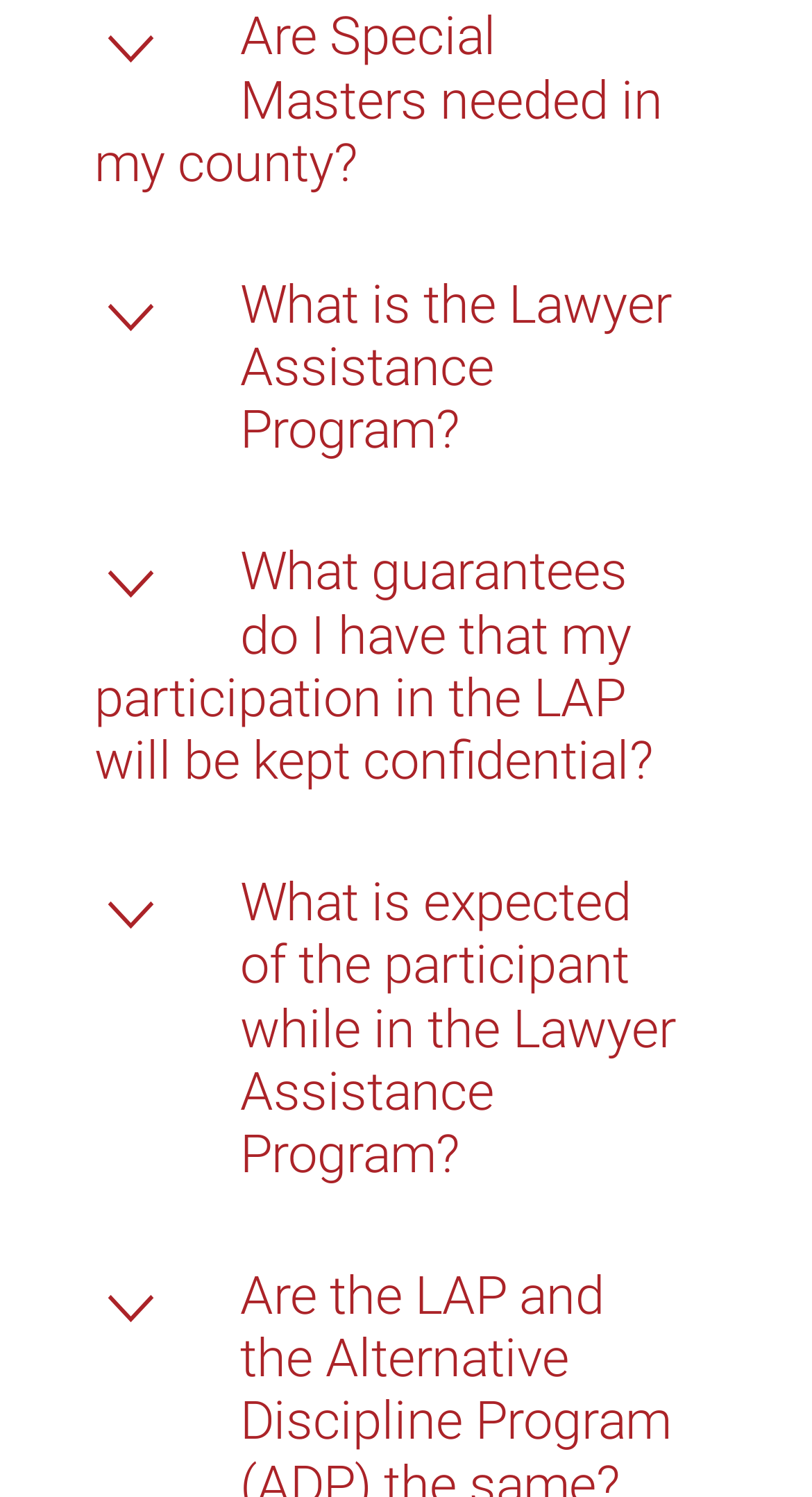Identify the bounding box coordinates for the UI element described as follows: San Francisco (Main Office). Use the format (top-left x, top-left y, bottom-right x, bottom-right y) and ensure all values are floating point numbers between 0 and 1.

[0.103, 0.236, 0.579, 0.266]